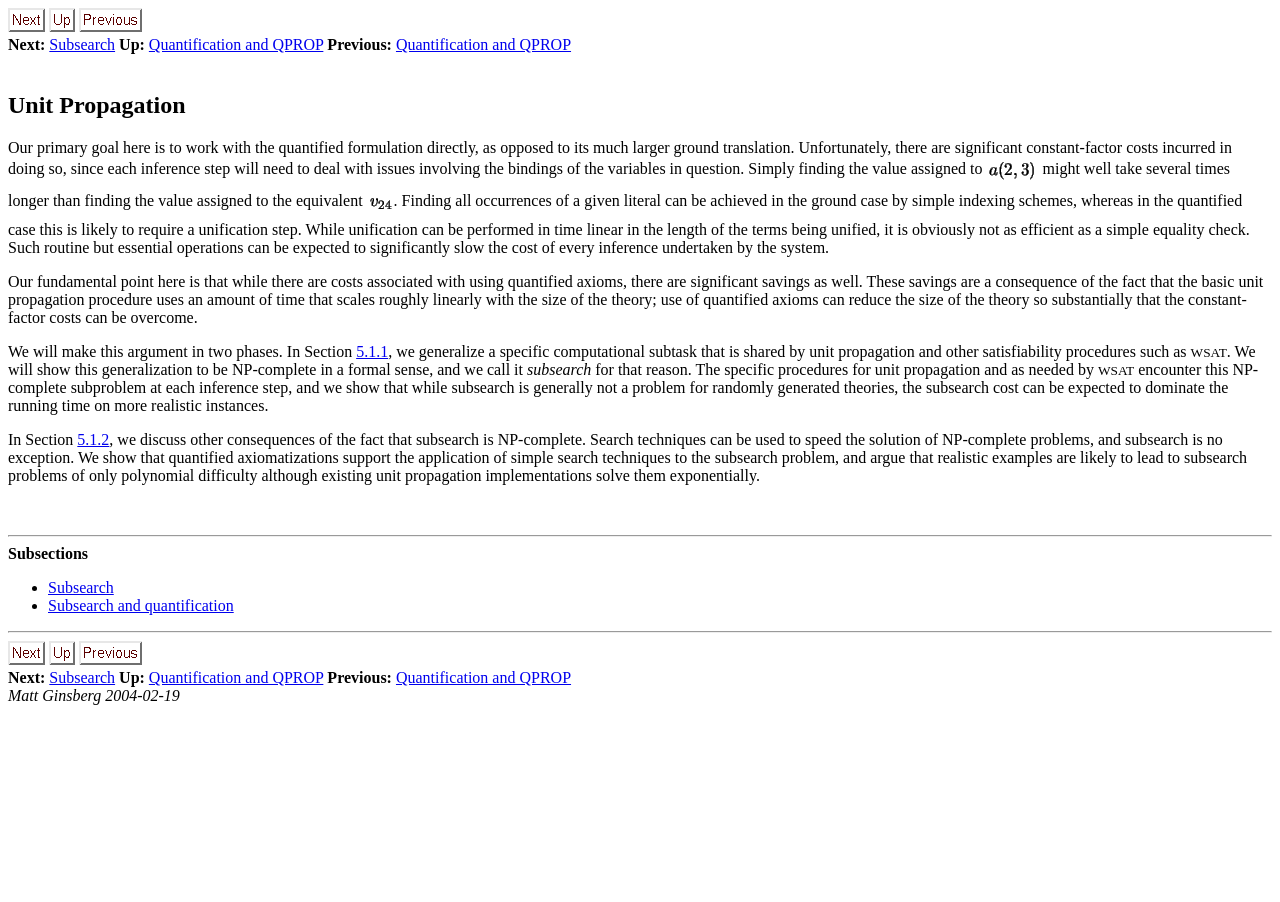What is the name of the procedure shared by unit propagation and other satisfiability procedures?
Look at the screenshot and provide an in-depth answer.

The webpage mentions that unit propagation and other satisfiability procedures such as WSAT share a specific computational subtask, which is called subsearch.